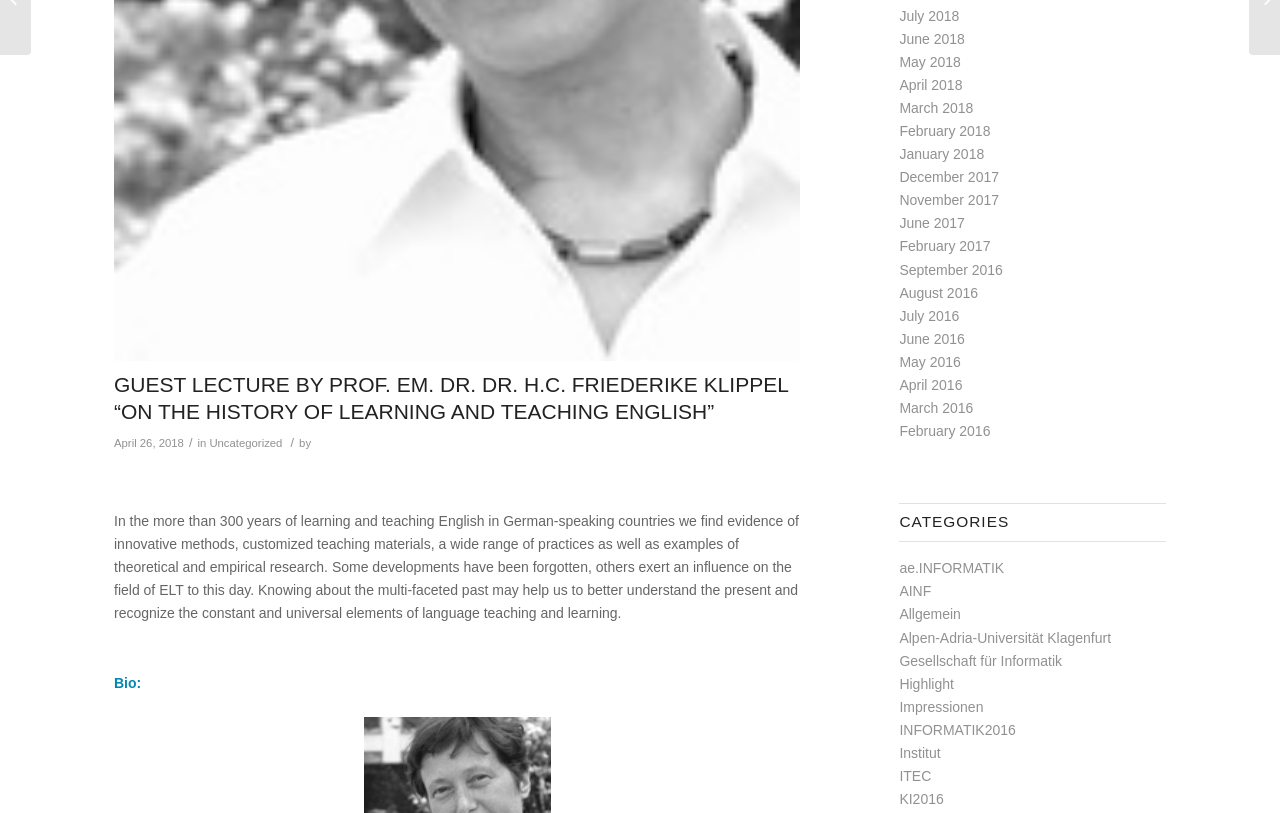Using the element description: "August 2016", determine the bounding box coordinates for the specified UI element. The coordinates should be four float numbers between 0 and 1, [left, top, right, bottom].

[0.703, 0.35, 0.764, 0.37]